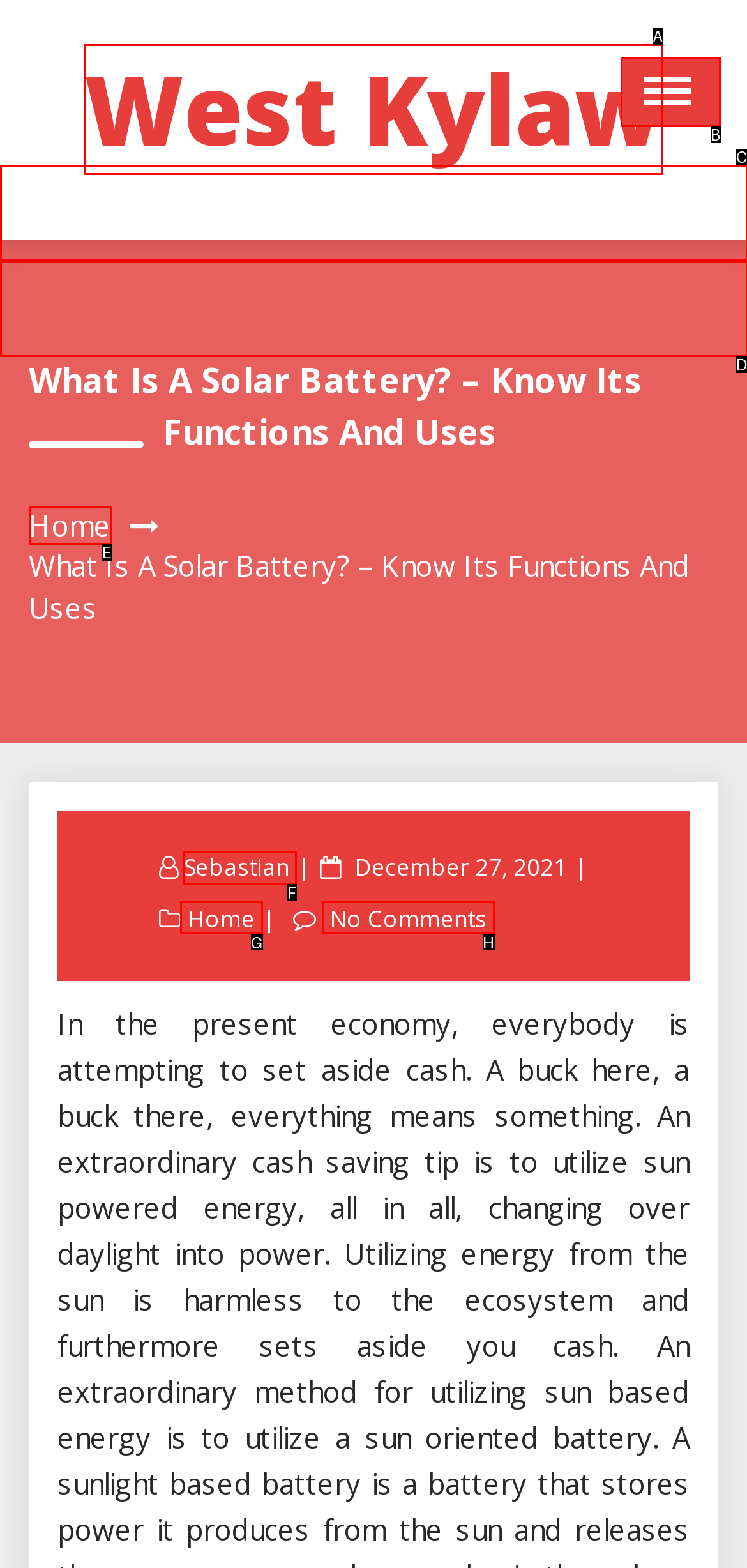Tell me which one HTML element I should click to complete this task: Read the post by Sebastian Answer with the option's letter from the given choices directly.

F